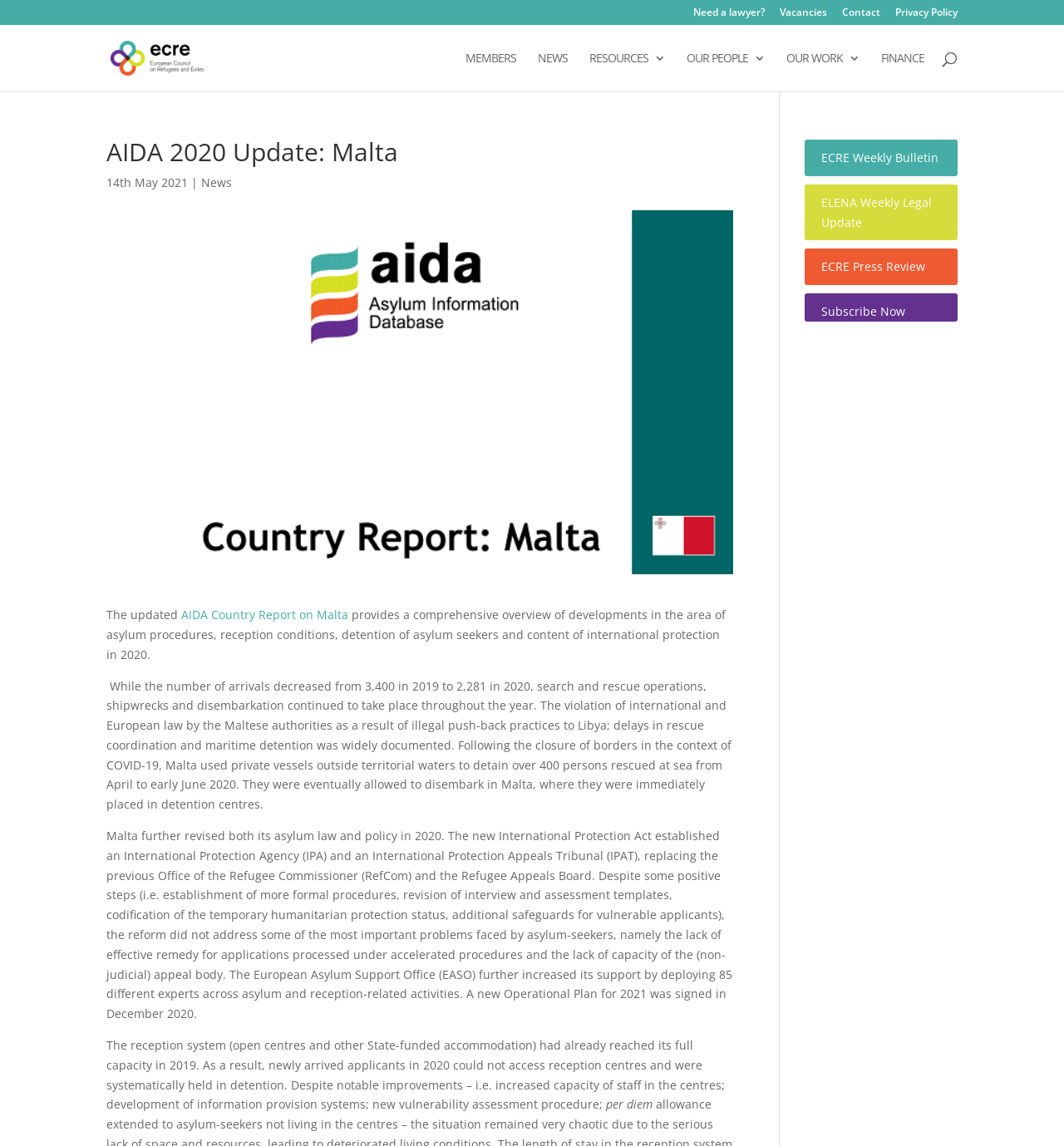What is the name of the report mentioned in the article?
Answer the question in as much detail as possible.

I found the name of the report 'AIDA Country Report on Malta' by looking at the link element with the bounding box coordinates [0.17, 0.529, 0.327, 0.543]. This report is mentioned in the article as a source of information for the AIDA 2020 Update.